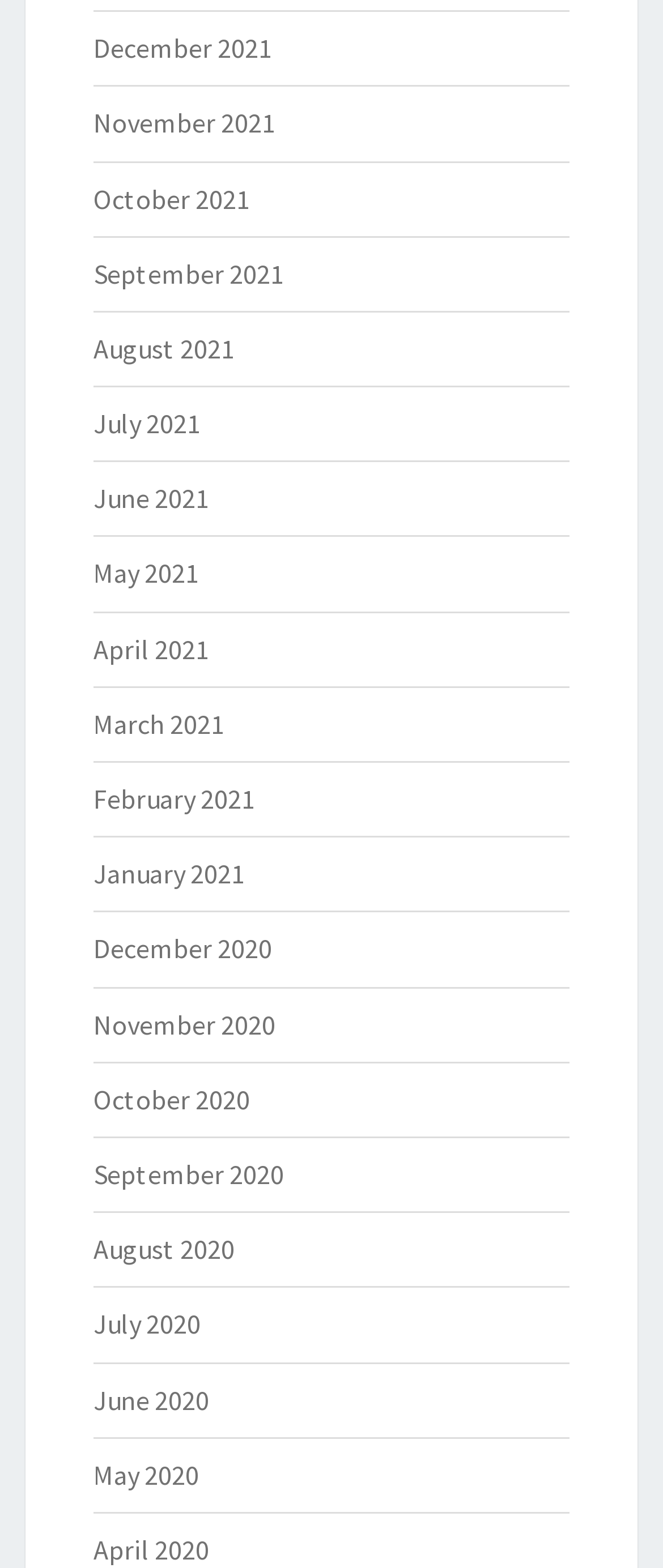Please give a concise answer to this question using a single word or phrase: 
How many months are listed?

24